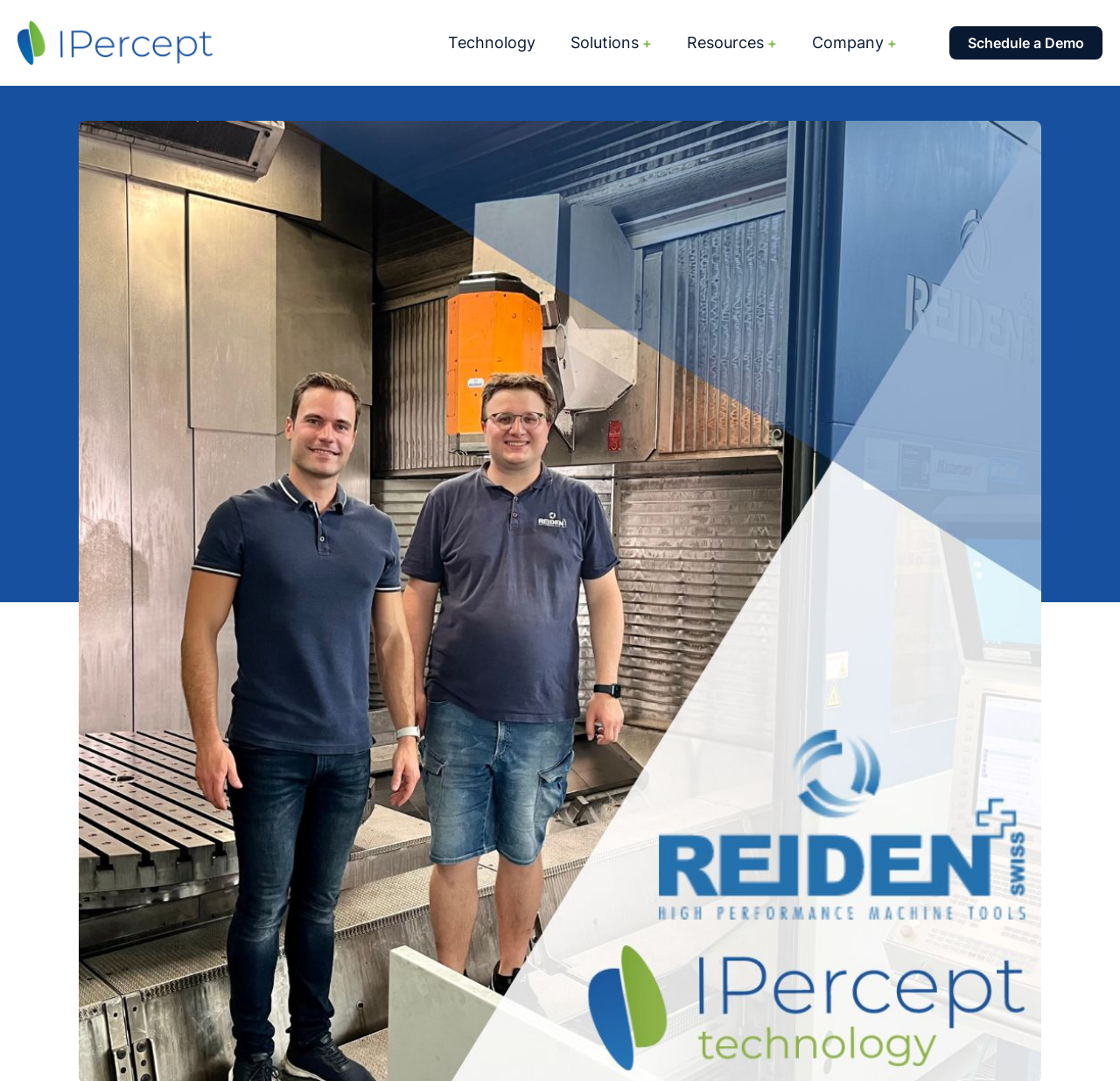Provide the bounding box coordinates of the area you need to click to execute the following instruction: "Schedule a Demo".

[0.848, 0.024, 0.984, 0.055]